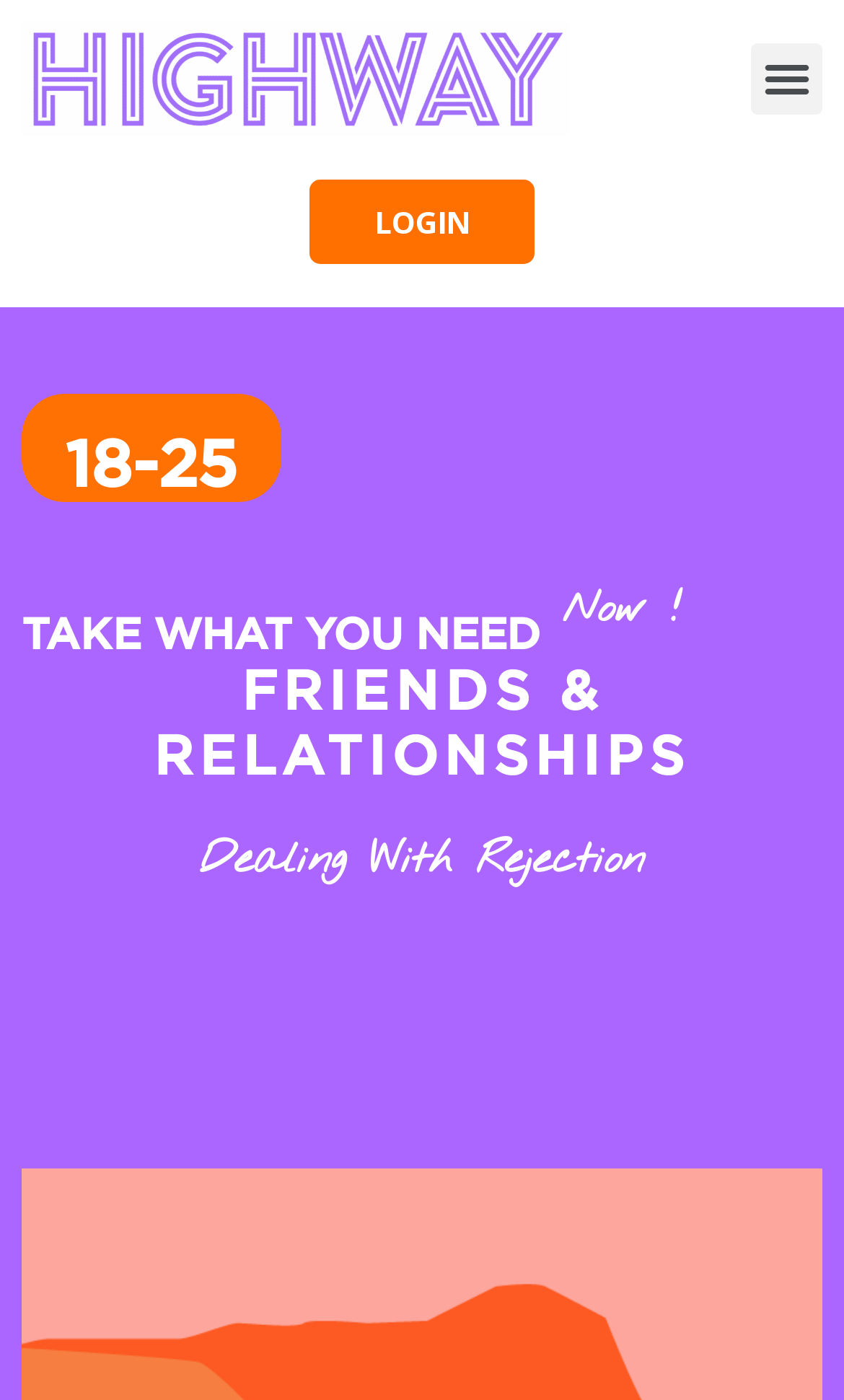What is the age range targeted by this webpage?
Look at the image and construct a detailed response to the question.

The webpage has a link with the text '18-25' which suggests that the content is targeted towards individuals within this age range.